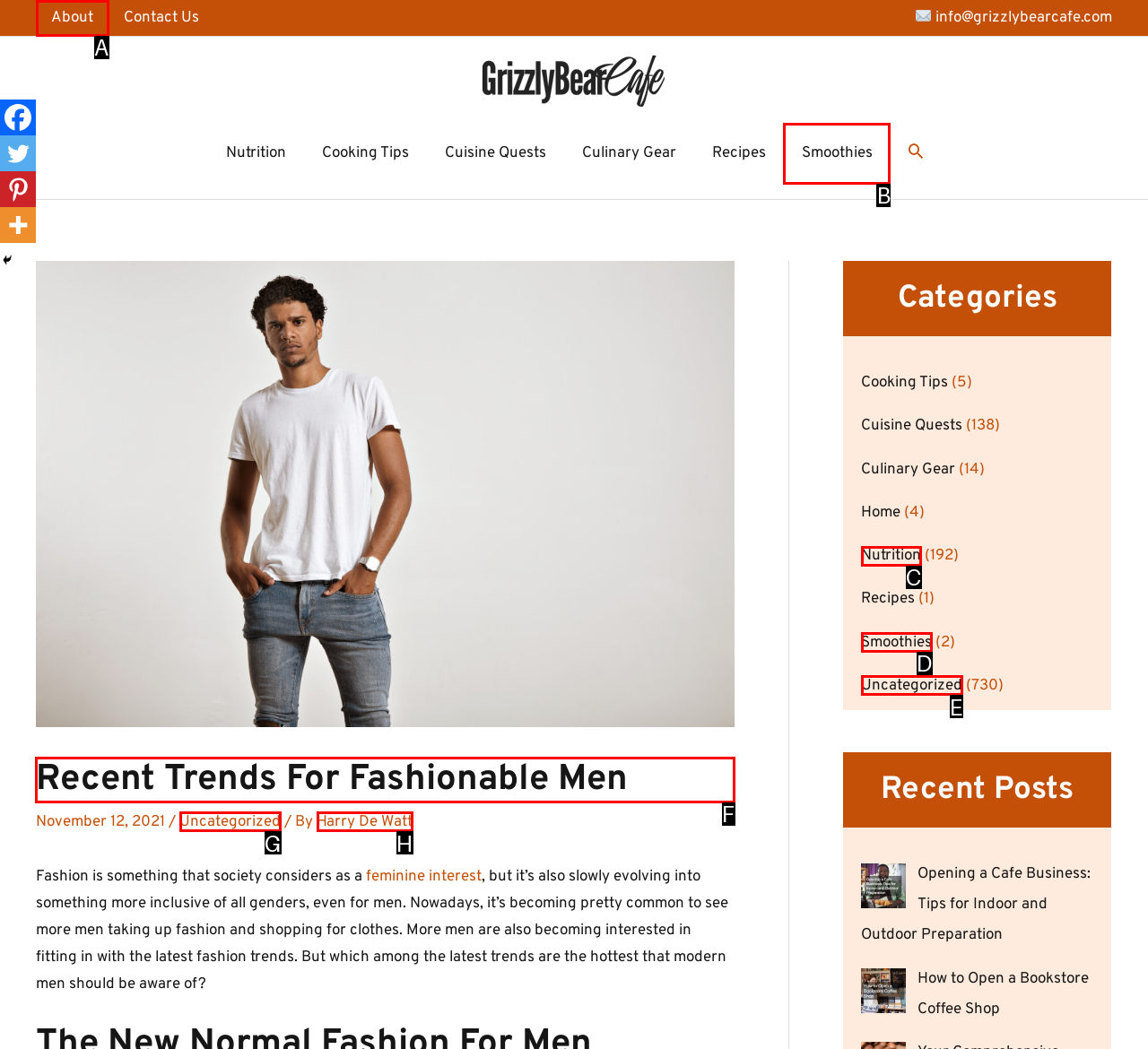Pick the HTML element that should be clicked to execute the task: Read the Recent Trends For Fashionable Men article
Respond with the letter corresponding to the correct choice.

F